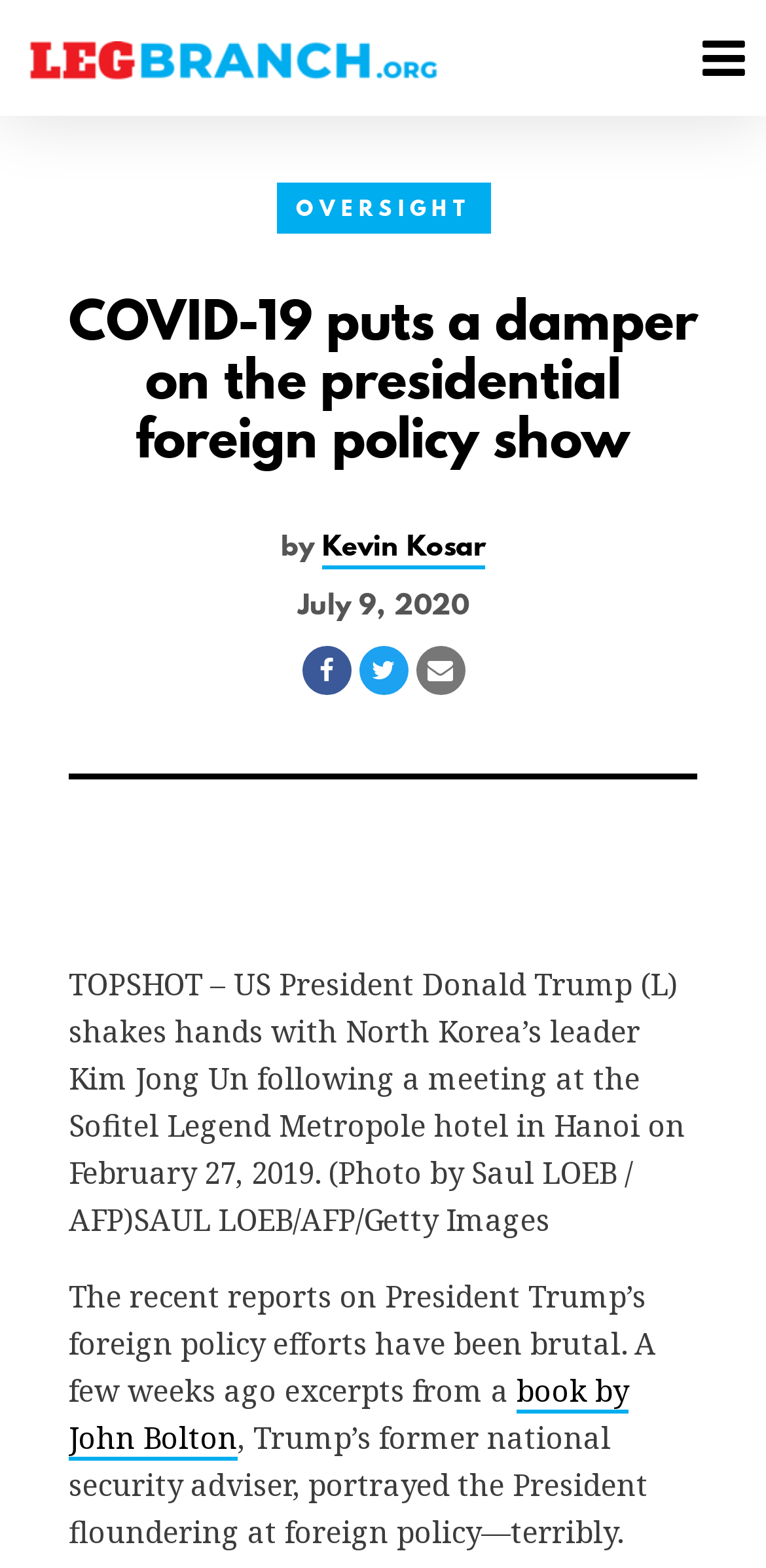Please answer the following question as detailed as possible based on the image: 
What is the topic of the article?

The topic of the article can be inferred from the title and the content of the article, which mentions President Trump's foreign policy efforts.